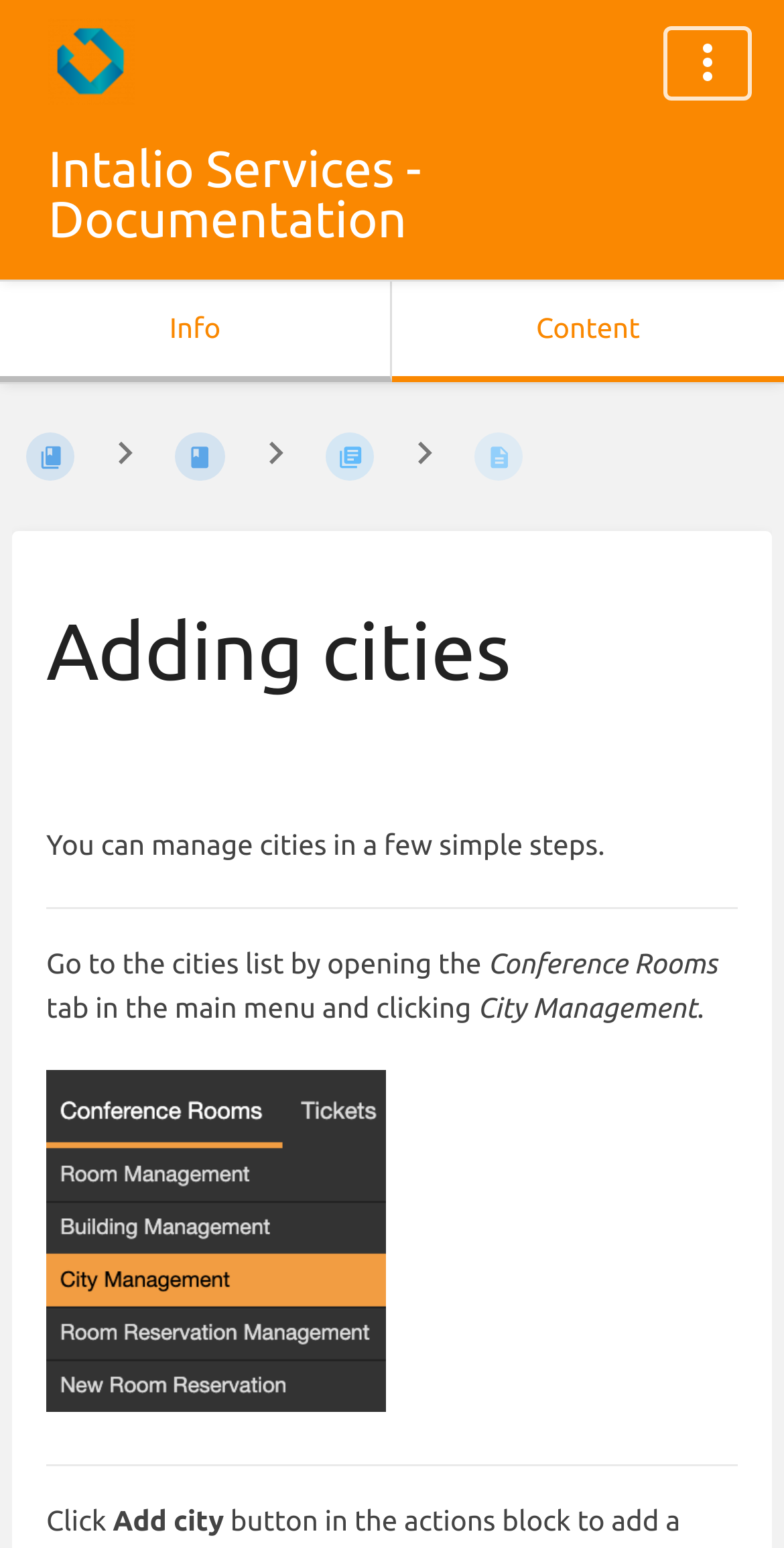How many sections are there in the breadcrumb navigation?
Please give a detailed answer to the question using the information shown in the image.

The breadcrumb navigation has 5 sections, each represented by a link, and some of them have a popup menu.